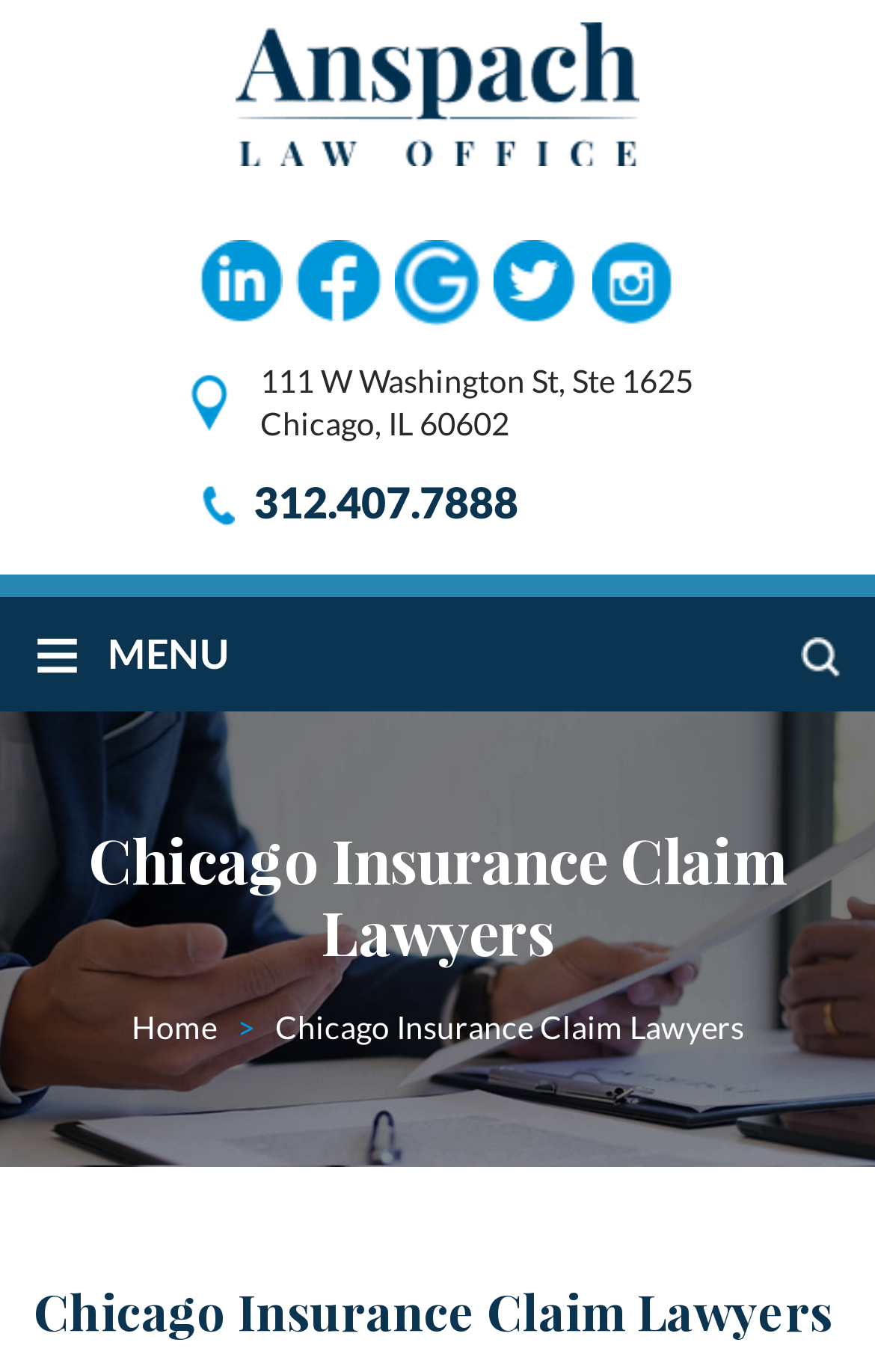Identify and generate the primary title of the webpage.

Chicago Insurance Claim Lawyers